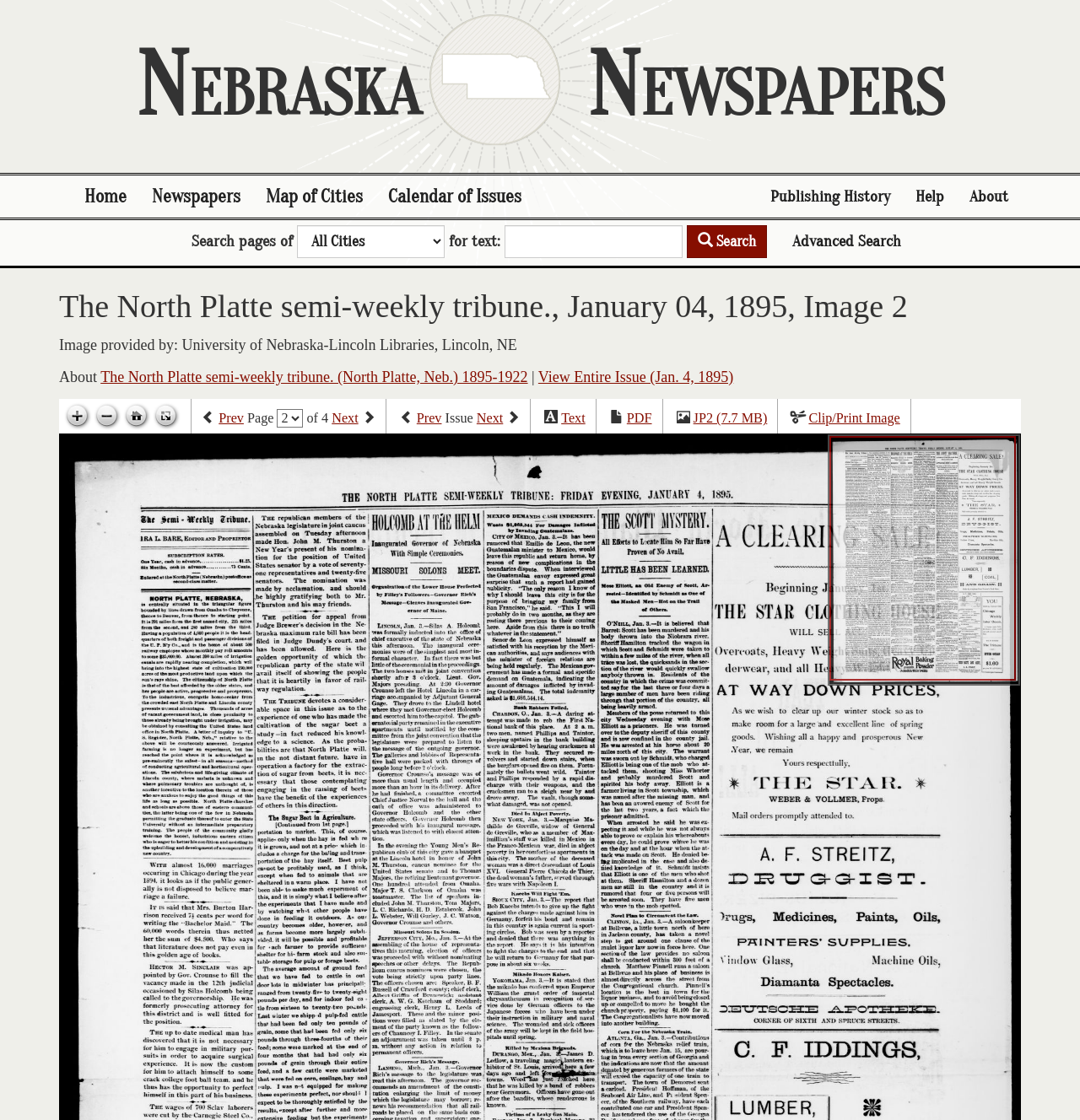Find the bounding box coordinates of the clickable element required to execute the following instruction: "View entire issue". Provide the coordinates as four float numbers between 0 and 1, i.e., [left, top, right, bottom].

[0.498, 0.329, 0.679, 0.344]